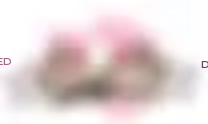What themes are likely to be emphasized in the surrounding content?
Please elaborate on the answer to the question with detailed information.

The caption suggests that the logo is surrounded by content that resonates with the themes of faith, positivity, and community, which are likely to be core values or messages that Mary Felkins aims to convey through her work.